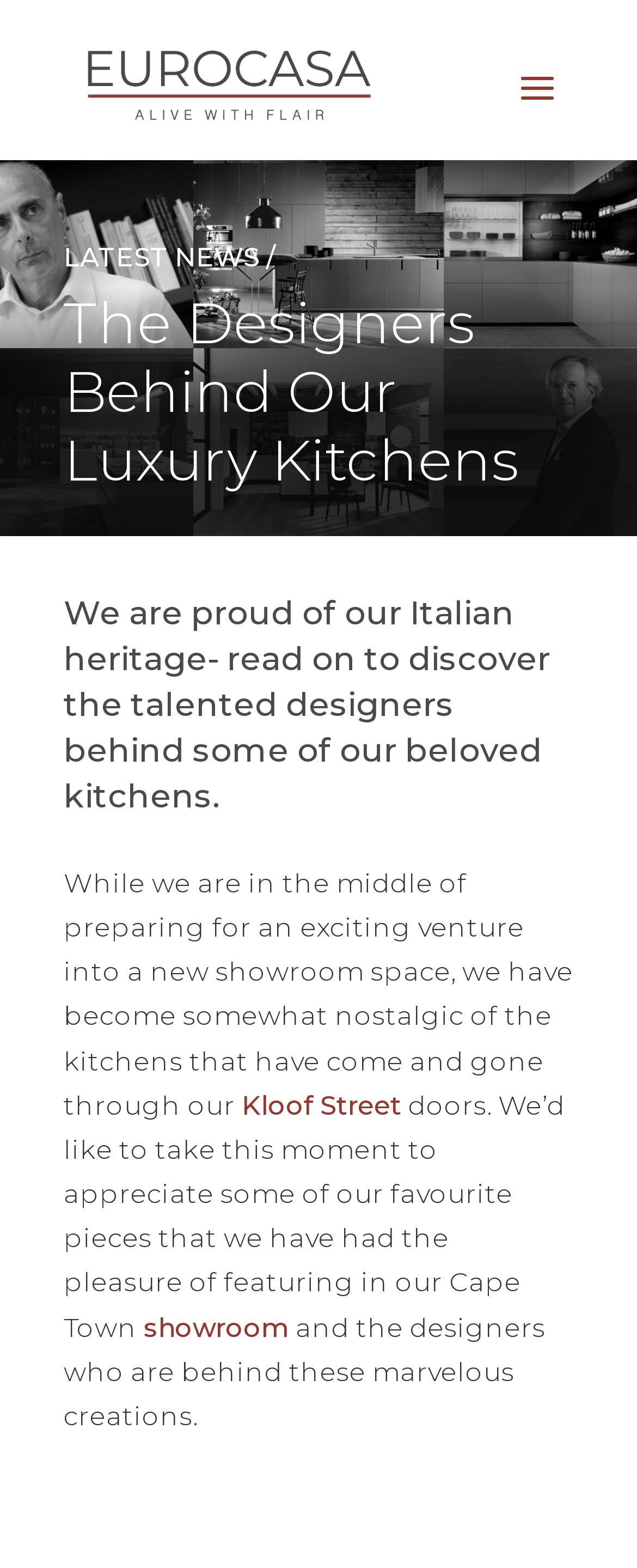Produce an extensive caption that describes everything on the webpage.

The webpage is about the designers behind luxury kitchens, specifically highlighting Italian heritage. At the top, there is a link on the left side, followed by a heading that reads "LATEST NEWS /" and another heading that says "The Designers Behind Our Luxury Kitchens". Below these headings, there is a prominent heading that summarizes the content of the page, which is about being proud of Italian heritage and discovering talented designers behind beloved kitchens.

Below this heading, there is a block of text that discusses the preparation for a new showroom space and nostalgia for past kitchens. This text is positioned in the middle of the page, spanning almost the entire width. Within this text, there is a link to "Kloof Street" on the right side, and another link to "showroom" slightly above it. The text continues below these links, mentioning favorite pieces featured in the Cape Town showroom and the designers behind these creations.